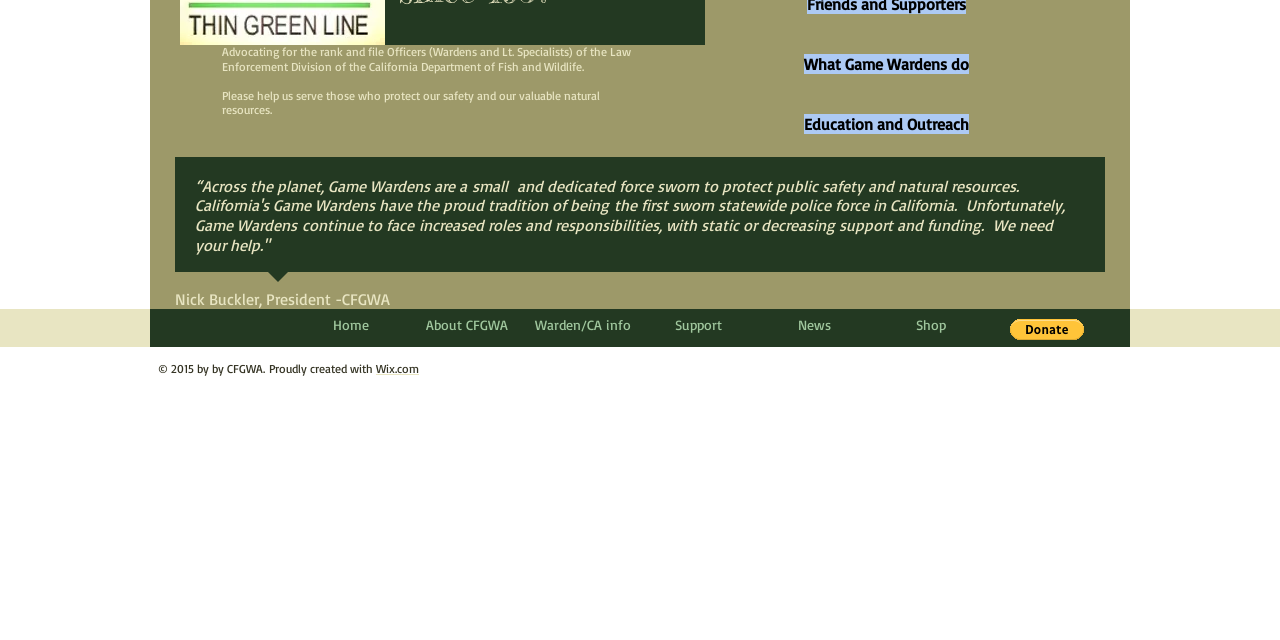Using the webpage screenshot and the element description What Game Wardens do, determine the bounding box coordinates. Specify the coordinates in the format (top-left x, top-left y, bottom-right x, bottom-right y) with values ranging from 0 to 1.

[0.628, 0.084, 0.757, 0.116]